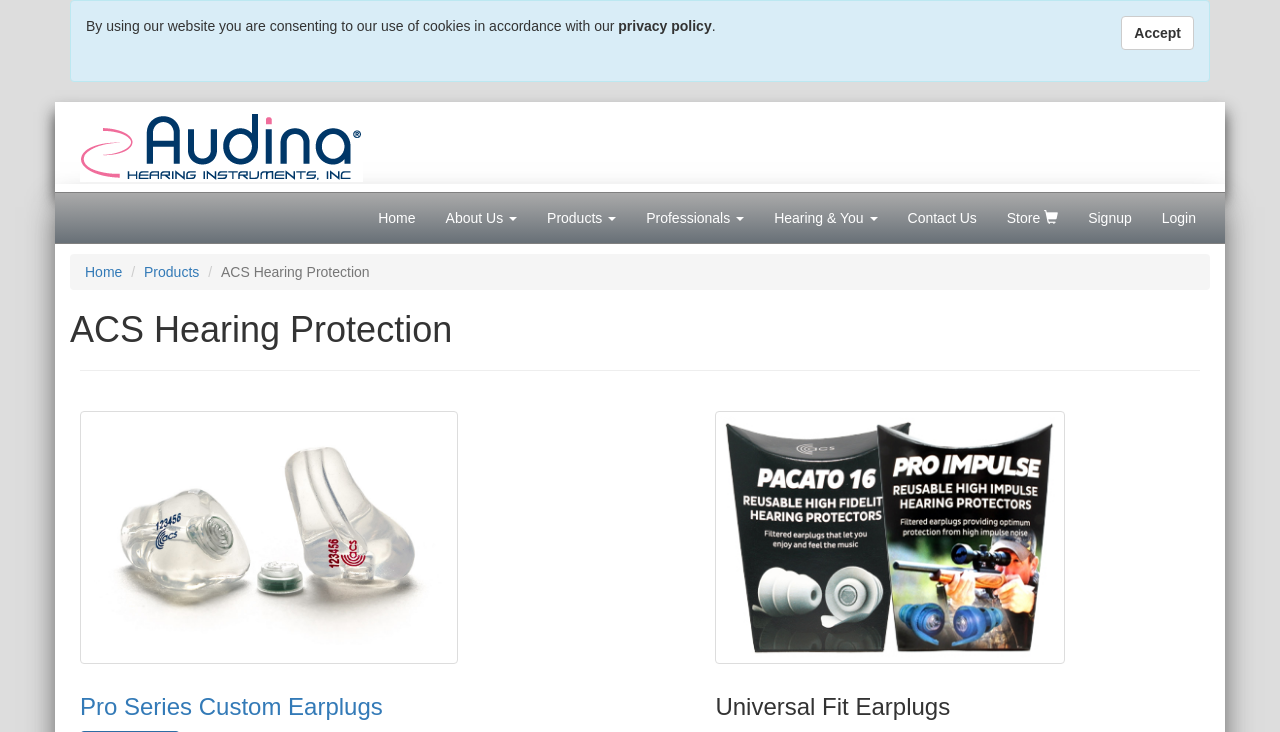How many navigation links are there?
Give a comprehensive and detailed explanation for the question.

I counted the number of links in the navigation menu, which includes Home, About Us, Products, Professionals, Hearing & You, Contact Us, Store, Signup, and Login.